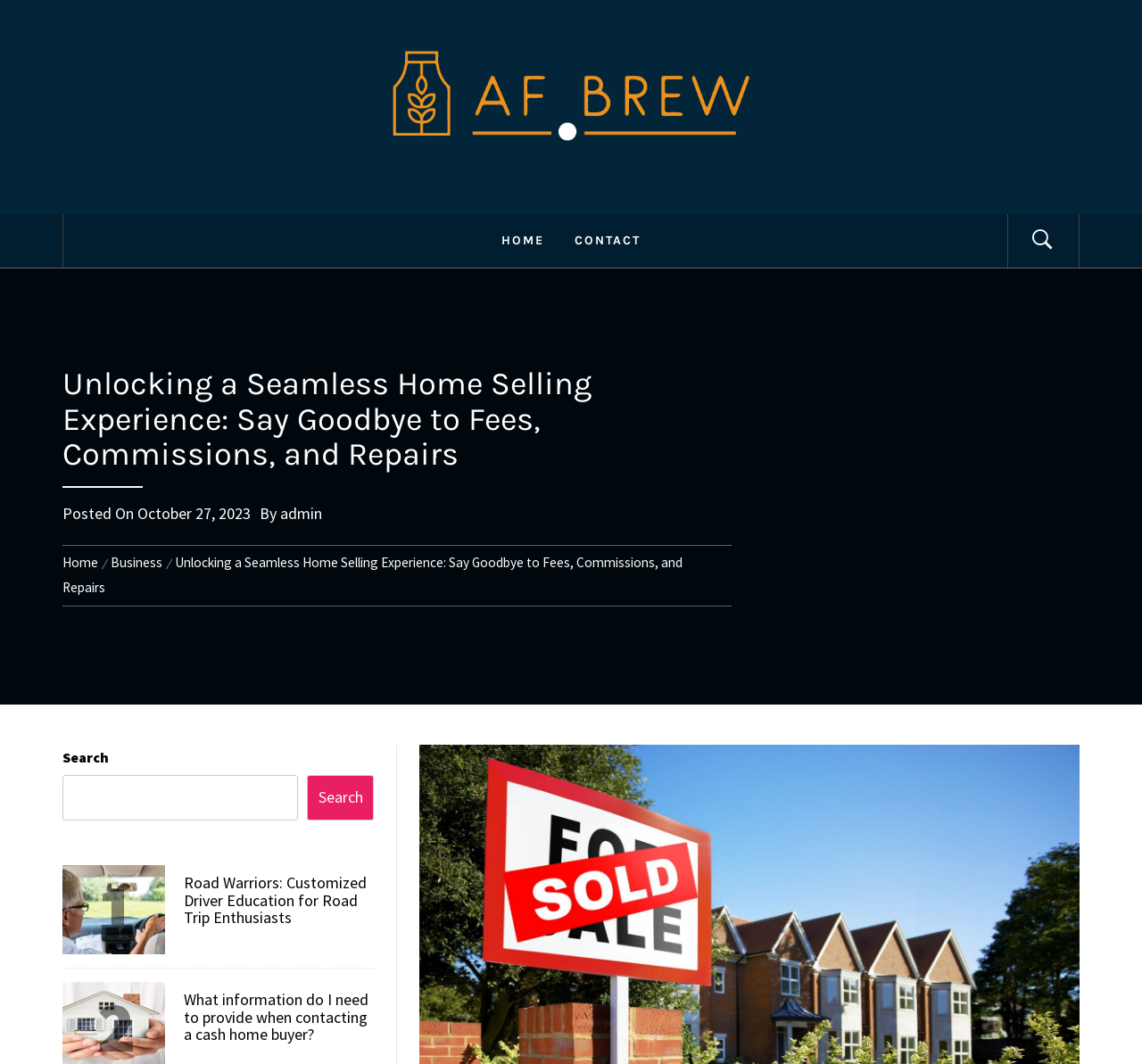Describe in detail what you see on the webpage.

This webpage is about Af Brew, a company that provides a seamless home selling experience. At the top left, there is a logo of Af Brew, accompanied by a link to the company's homepage. Next to it, there is a navigation menu with links to "HOME" and "CONTACT". On the top right, there is a search bar with a search button.

Below the navigation menu, there is a heading that reads "Unlocking a Seamless Home Selling Experience: Say Goodbye to Fees, Commissions, and Repairs". Underneath the heading, there is a post information section that displays the date "October 27, 2023" and the author "admin".

Below the post information section, there is a breadcrumbs navigation that shows the current page's location in the website's hierarchy. The breadcrumbs navigation is followed by a search bar with a search button.

The main content of the webpage is an article section that displays a list of articles. Each article is represented by a heading that links to the full article. The articles are titled "Road Warriors: Customized Driver Education for Road Trip Enthusiasts" and "What information do I need to provide when contacting a cash home buyer?".